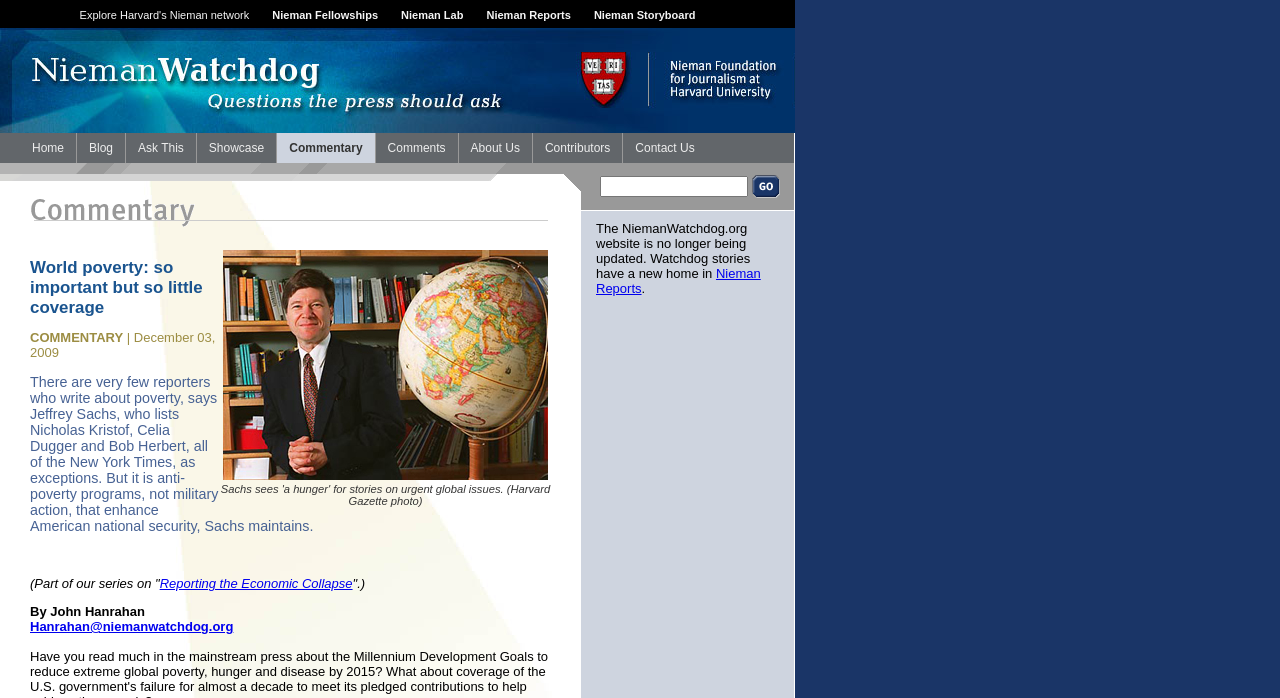Please predict the bounding box coordinates of the element's region where a click is necessary to complete the following instruction: "Submit a comment". The coordinates should be represented by four float numbers between 0 and 1, i.e., [left, top, right, bottom].

[0.588, 0.251, 0.61, 0.284]